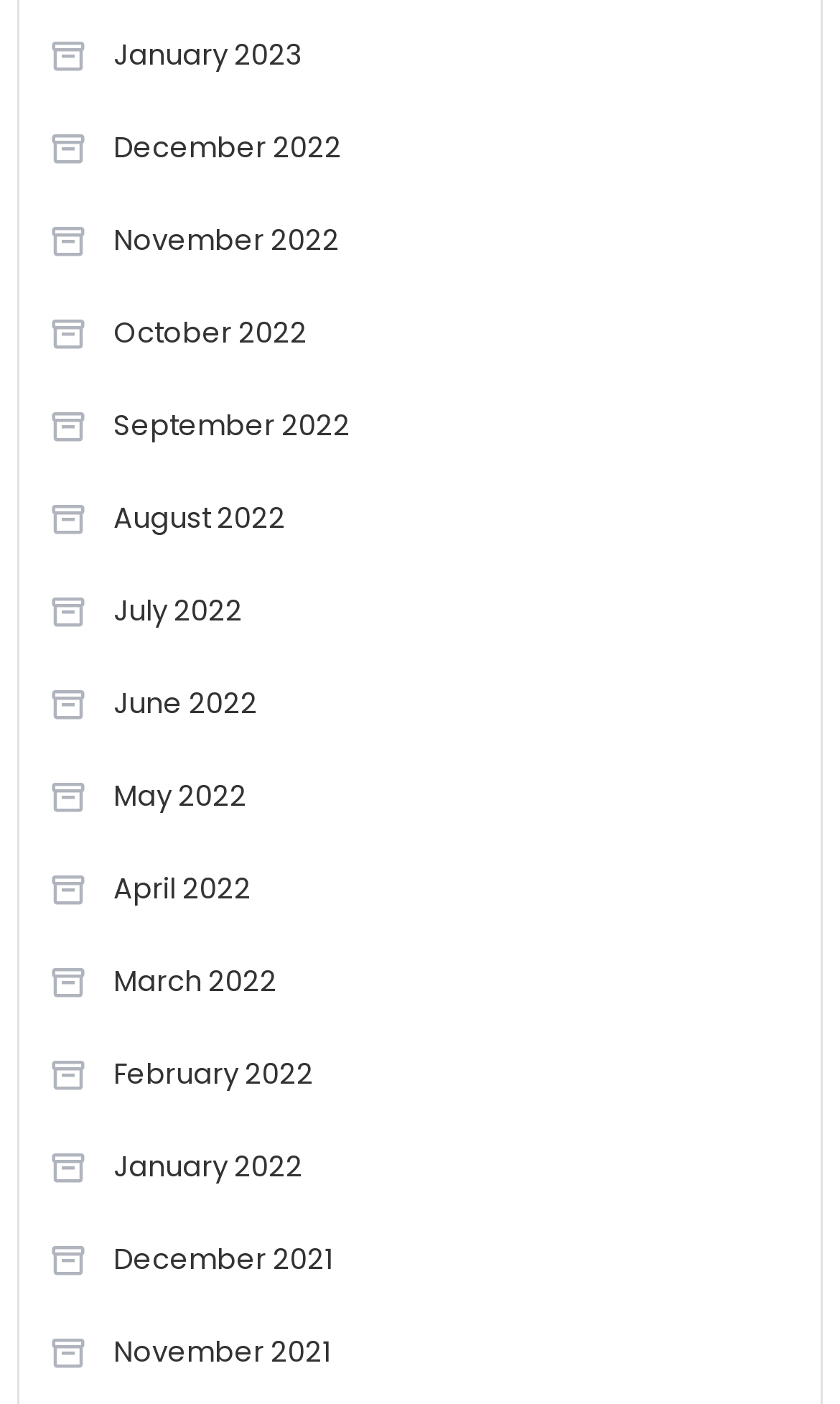Could you determine the bounding box coordinates of the clickable element to complete the instruction: "Click on O-Bible"? Provide the coordinates as four float numbers between 0 and 1, i.e., [left, top, right, bottom].

None